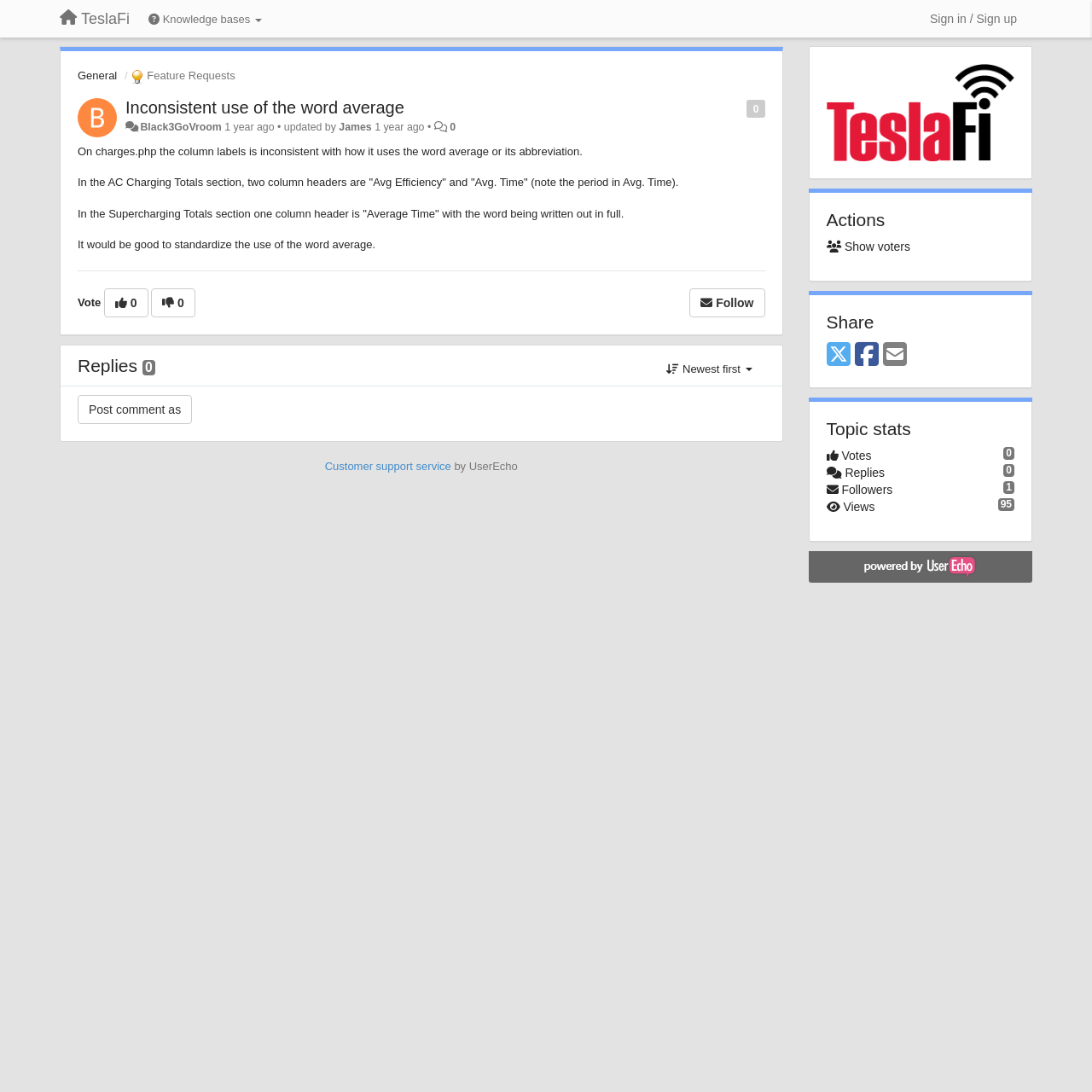Using the information in the image, give a detailed answer to the following question: What is the topic of the discussion?

The topic of the discussion is about the inconsistent use of the word 'average' in the column labels of a webpage, specifically in the AC Charging Totals section and the Supercharging Totals section.